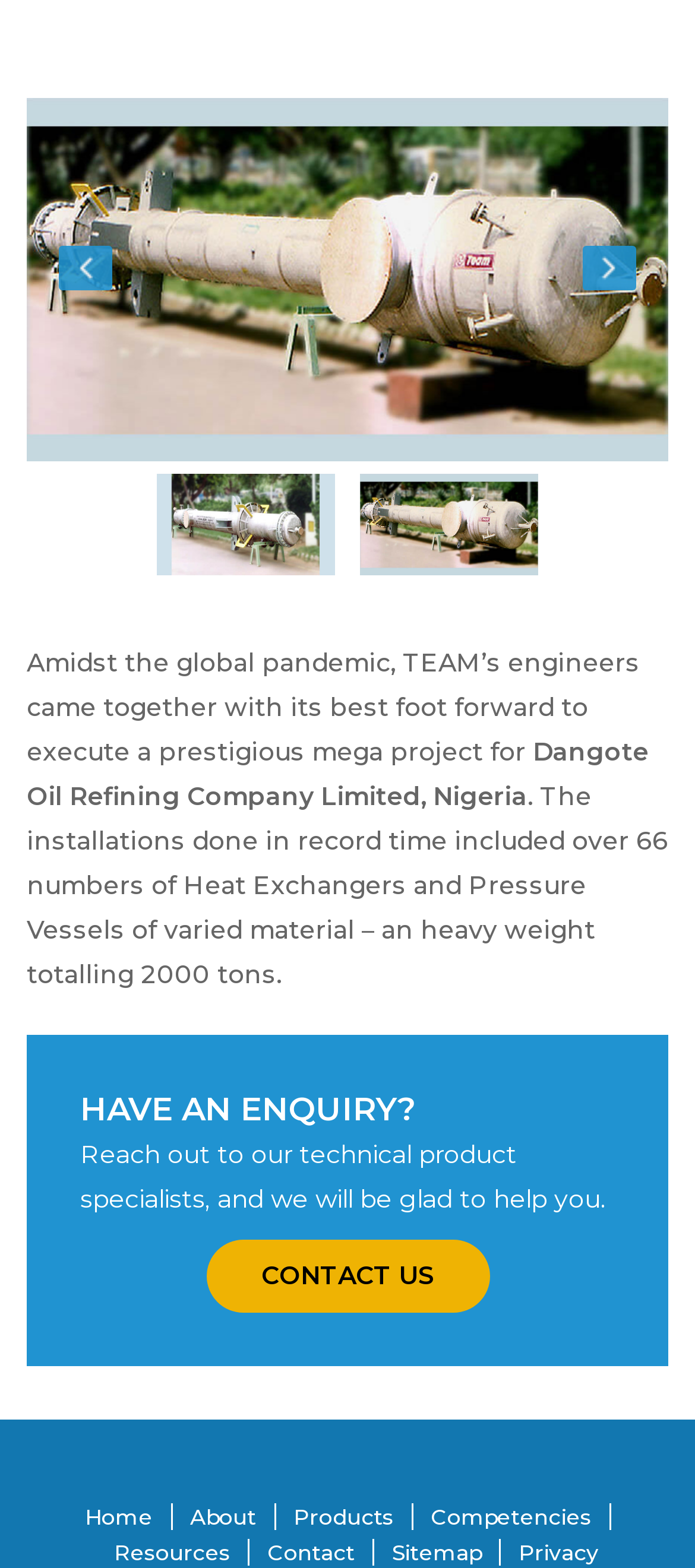Answer the question using only one word or a concise phrase: What is the total weight of the installations done?

2000 tons